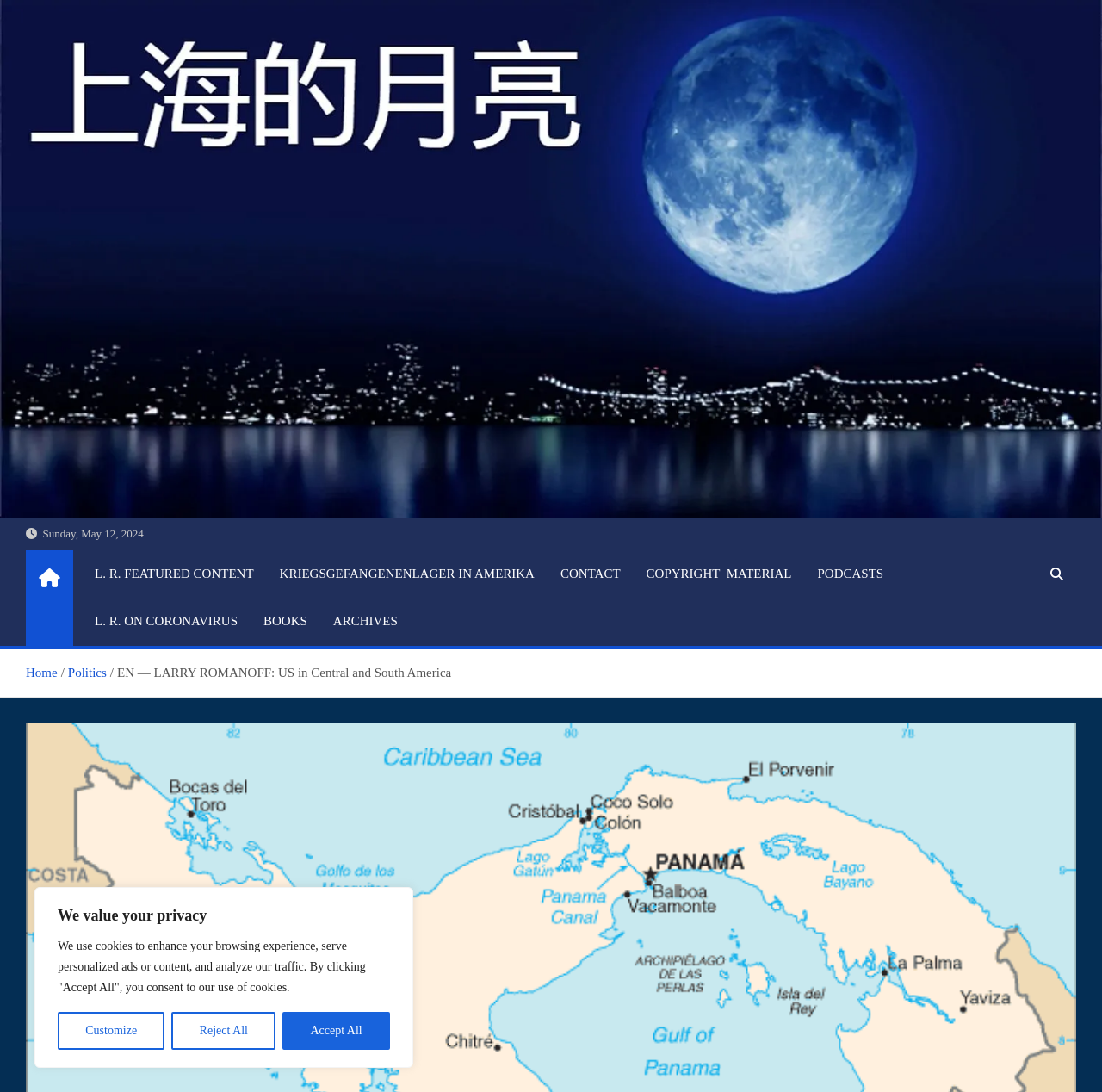How many links are there in the navigation section?
Please respond to the question with a detailed and well-explained answer.

I counted the links in the navigation section, which is labeled as 'Breadcrumbs', and found three links: 'Home', 'Politics', and the current page title 'EN — LARRY ROMANOFF: US in Central and South America'.